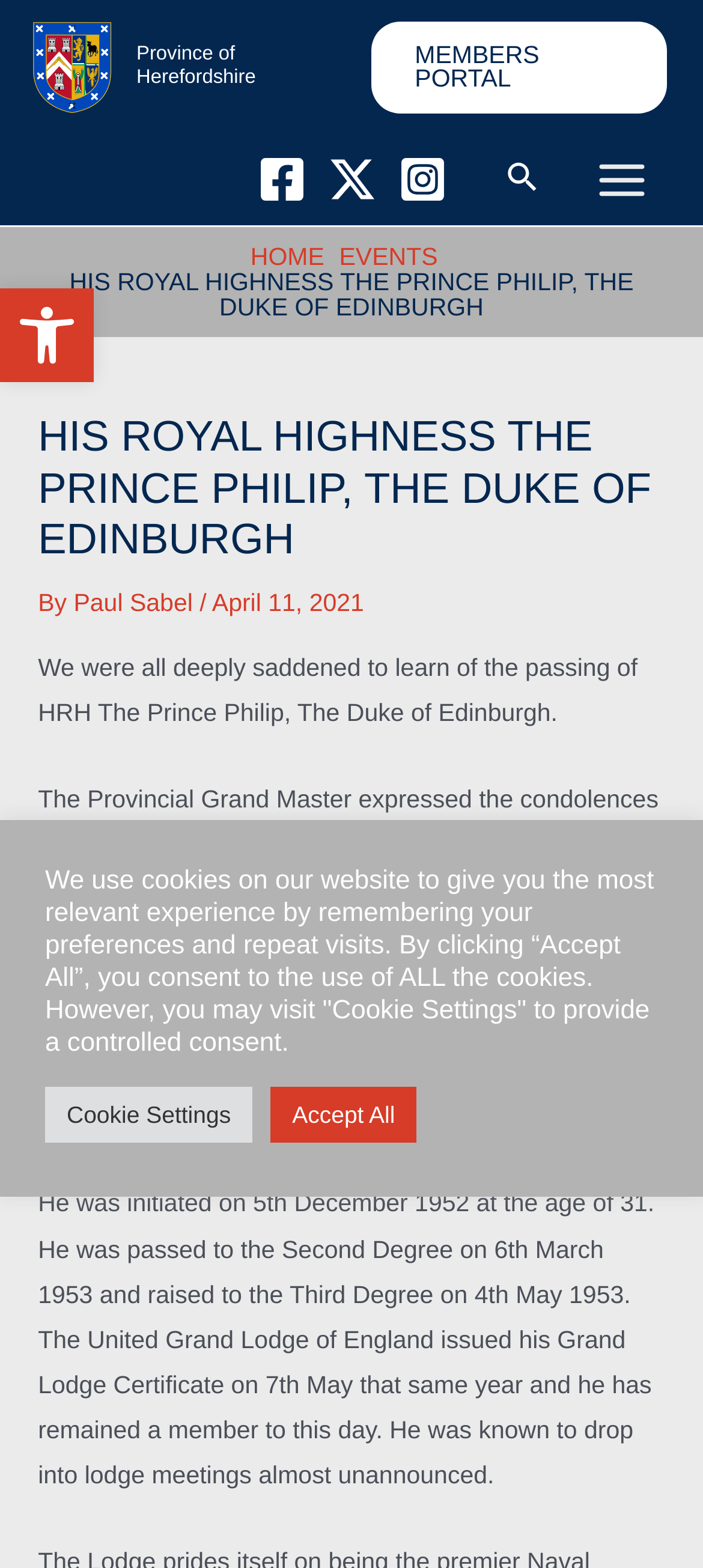Provide a one-word or short-phrase response to the question:
What is the name of the lodge that HRH Prince Philip was a member of?

Navy Lodge 2612